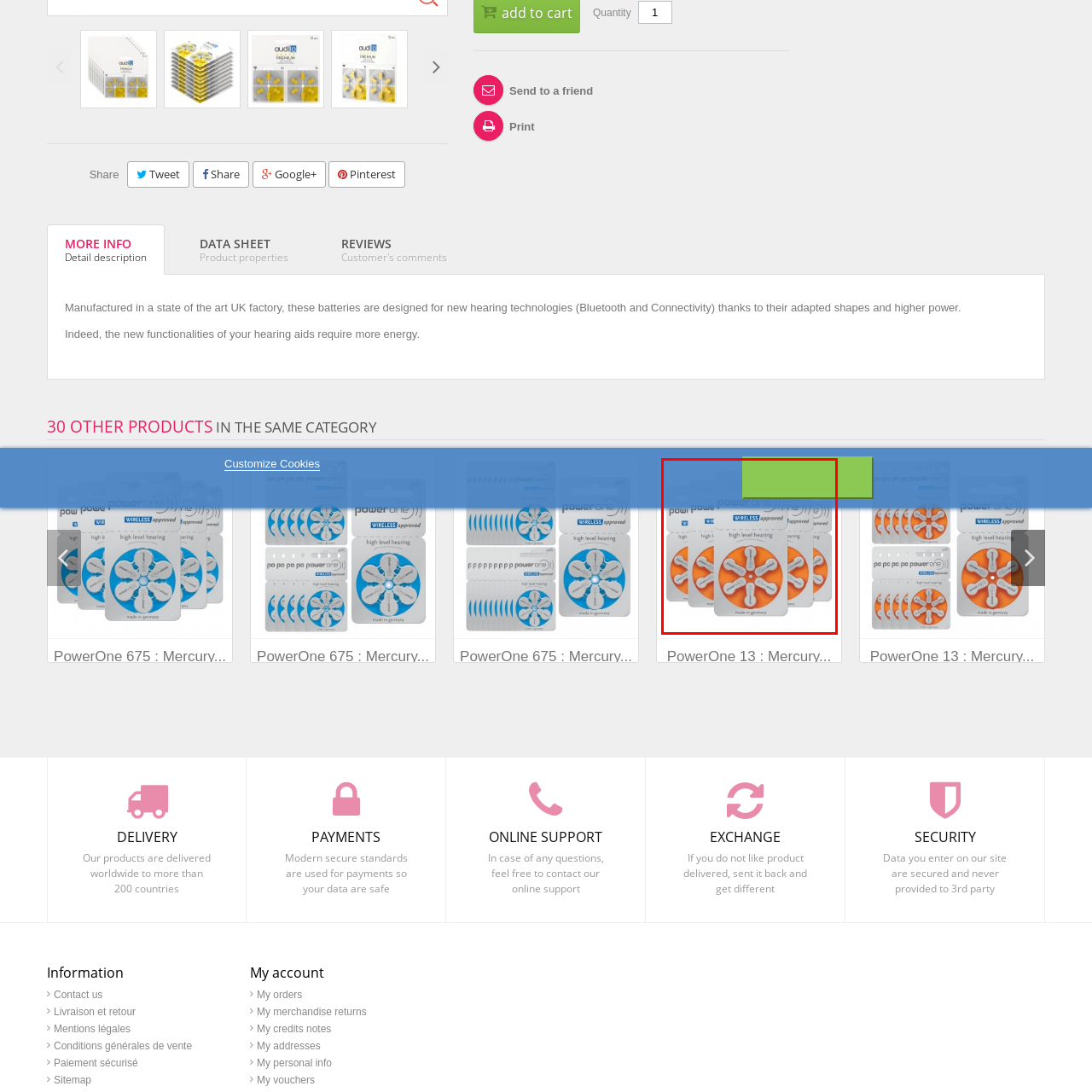Offer a detailed caption for the image that is surrounded by the red border.

The image showcases a packaging design for "PowerOne 13: Mercury Free Hearing Aid Batteries," specifically the variant containing 5 wafers. The product is prominently displayed, featuring a sleek layout with a round, orange battery compartment in the center, surrounded by a white background and clear text labels highlighting its features, such as "high level hearing" and "WIRELESS approved." The packaging emphasizes the German manufacturing quality, ensuring customers of its reliability and performance. The design effectively appeals to individuals using hearing aids, promoting the batteries as a trusted choice for enhanced auditory experiences.